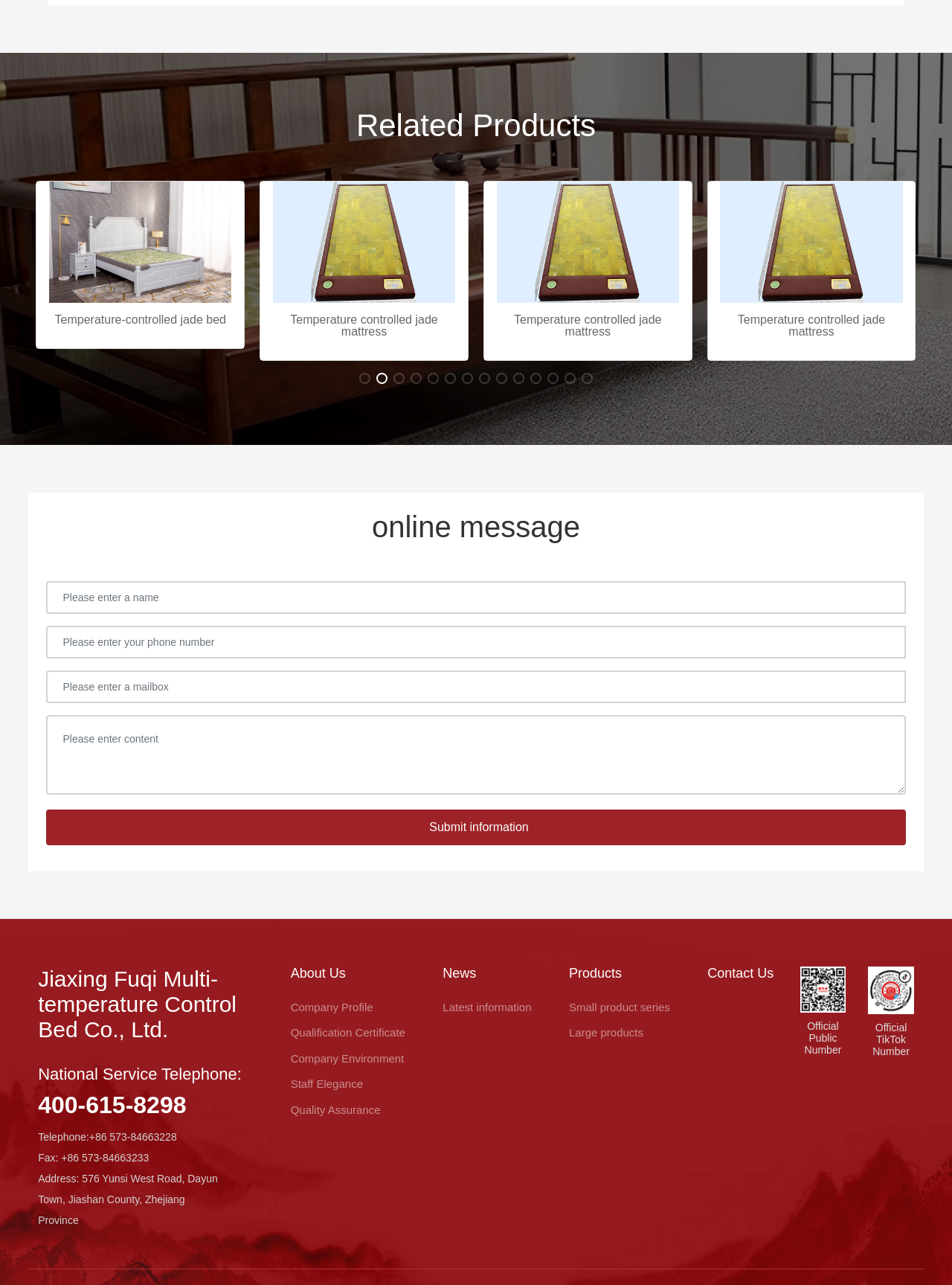Could you indicate the bounding box coordinates of the region to click in order to complete this instruction: "Contact the company via phone".

[0.04, 0.849, 0.196, 0.87]